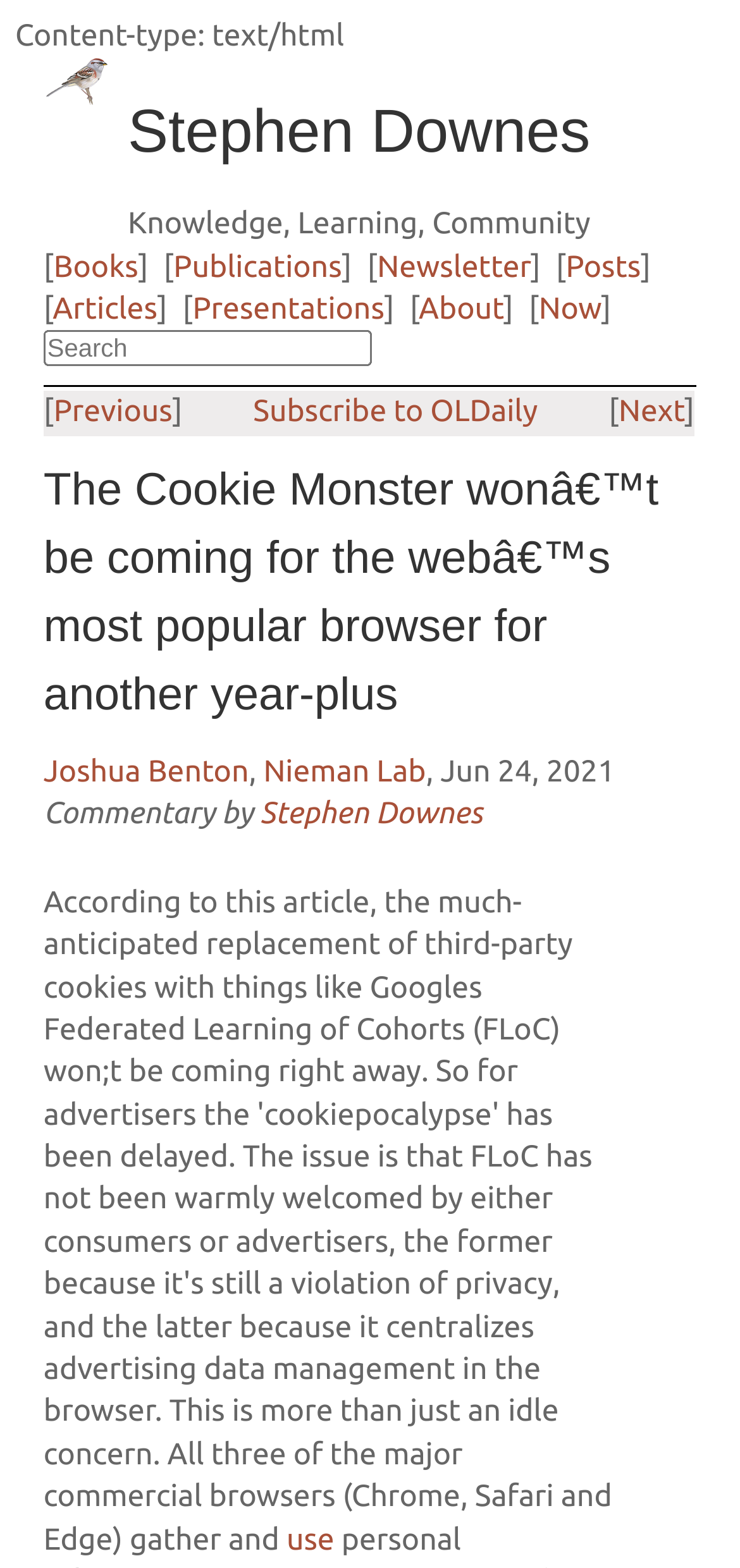Please answer the following question using a single word or phrase: 
What is the purpose of the textbox?

Search